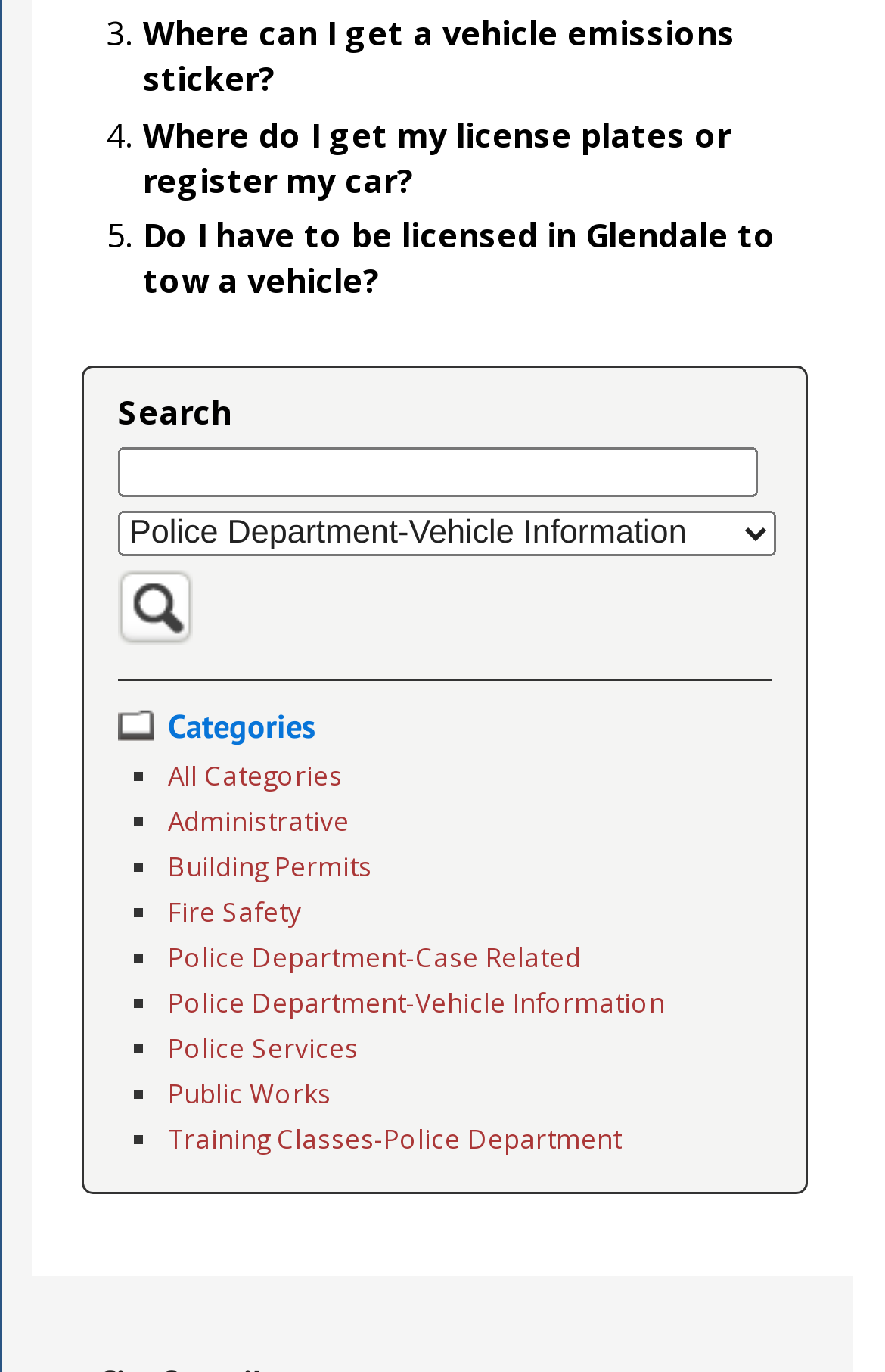Can you find the bounding box coordinates for the UI element given this description: "Inspiration"? Provide the coordinates as four float numbers between 0 and 1: [left, top, right, bottom].

None